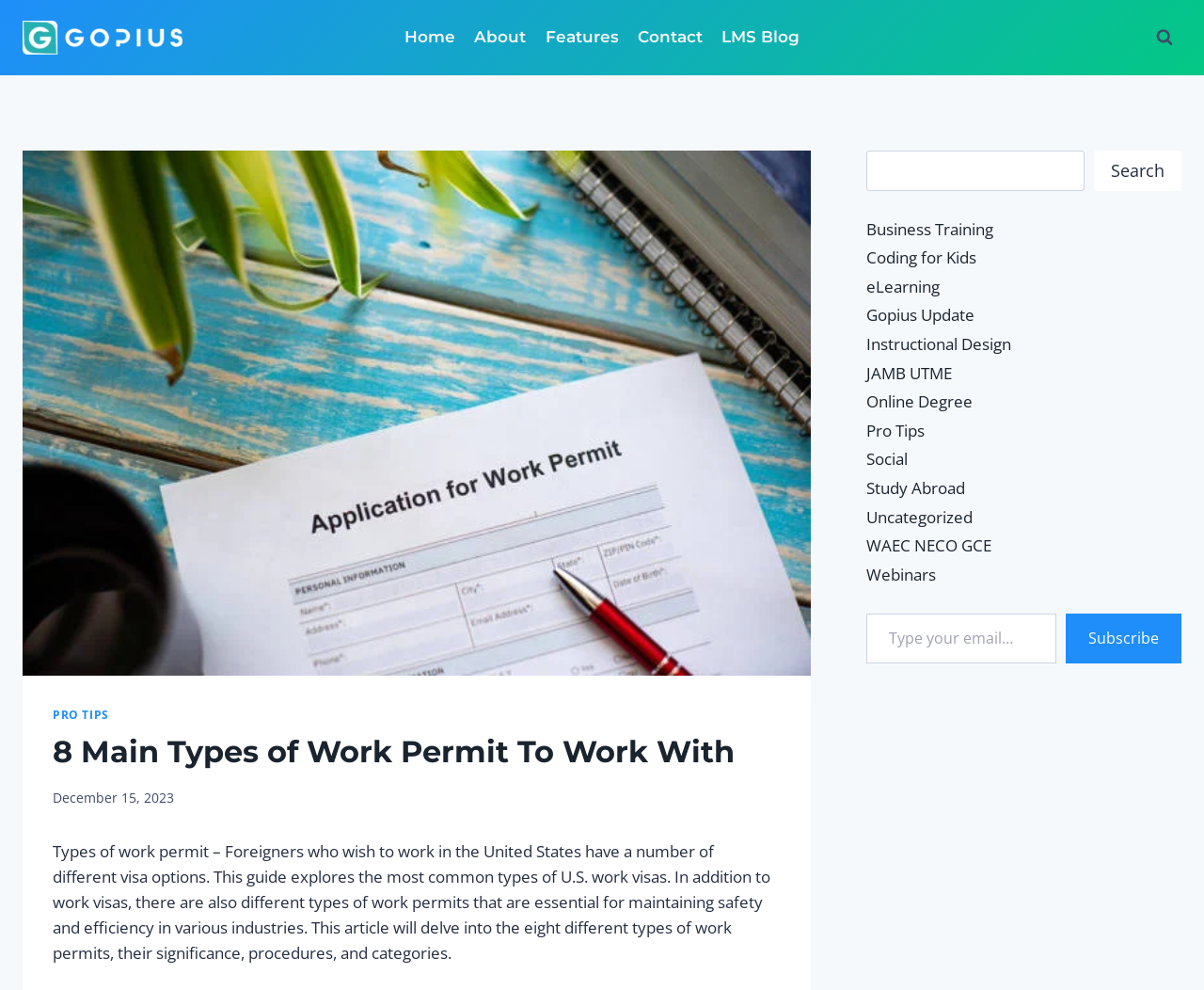Identify the bounding box coordinates of the section to be clicked to complete the task described by the following instruction: "Click on the 'Home' link". The coordinates should be four float numbers between 0 and 1, formatted as [left, top, right, bottom].

[0.328, 0.015, 0.386, 0.061]